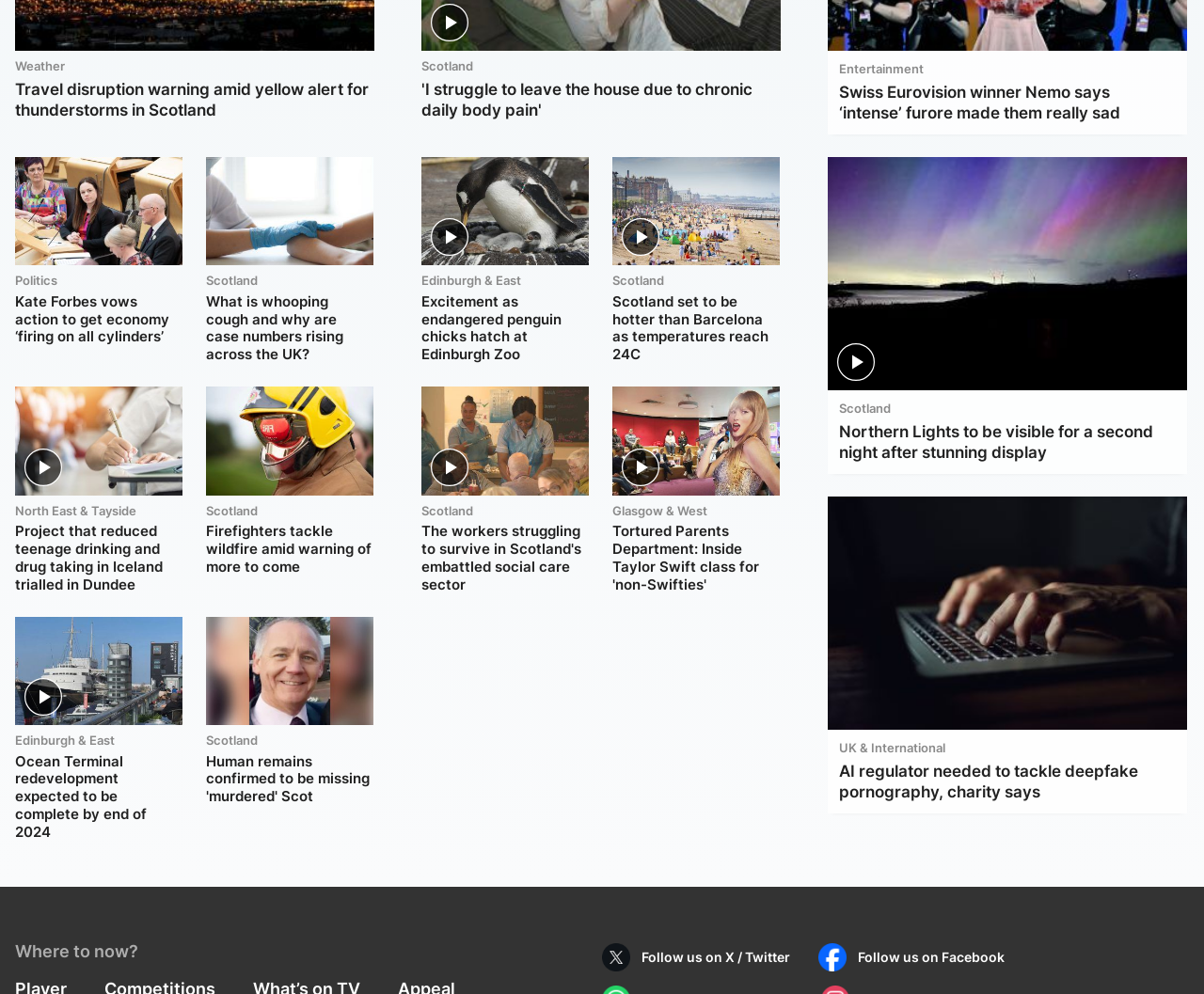Determine the bounding box coordinates for the area you should click to complete the following instruction: "View the image about 'Kate Forbes vows action to get economy ‘firing on all cylinders’'".

[0.012, 0.158, 0.152, 0.267]